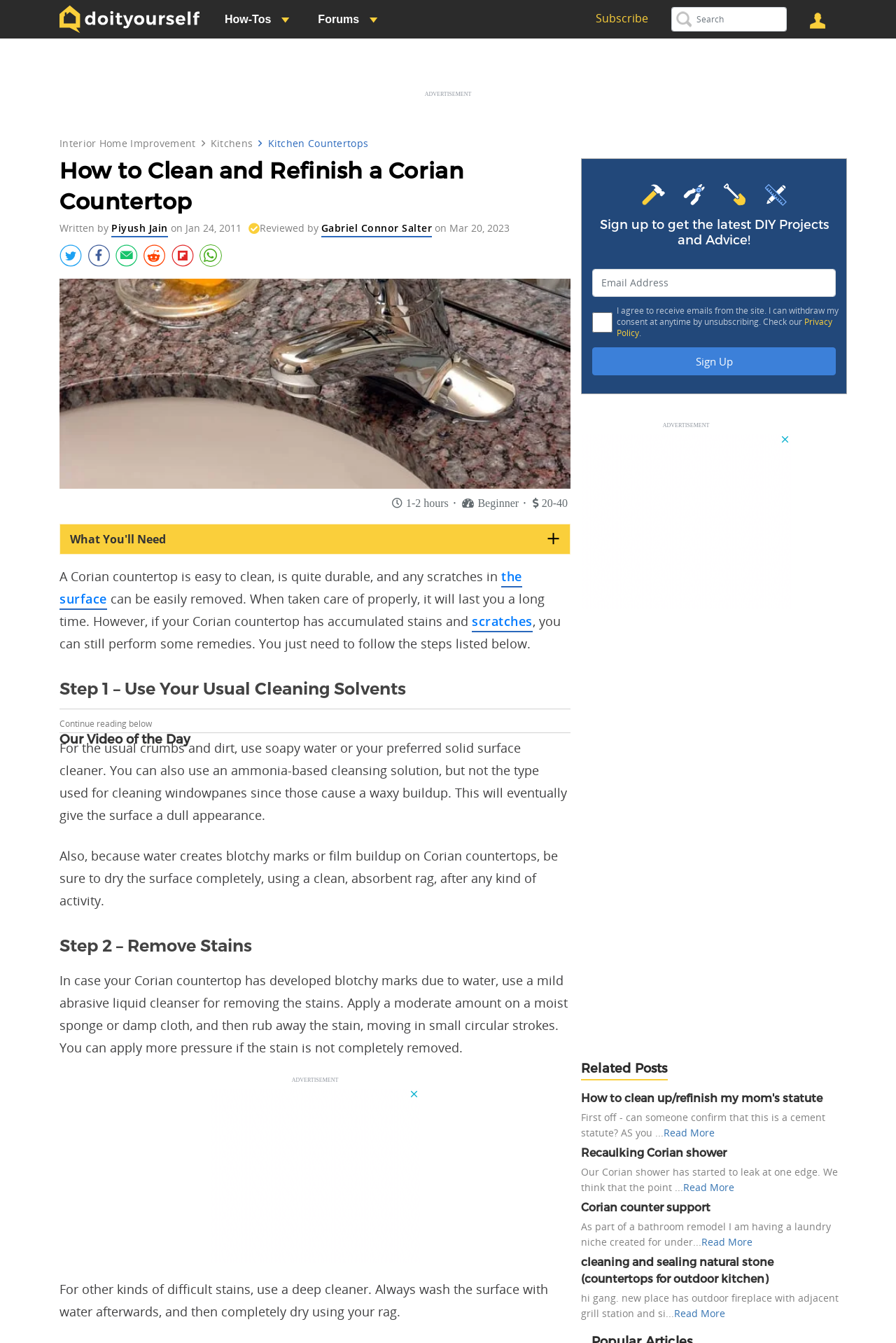Pinpoint the bounding box coordinates of the element that must be clicked to accomplish the following instruction: "Search for something". The coordinates should be in the format of four float numbers between 0 and 1, i.e., [left, top, right, bottom].

[0.749, 0.005, 0.878, 0.024]